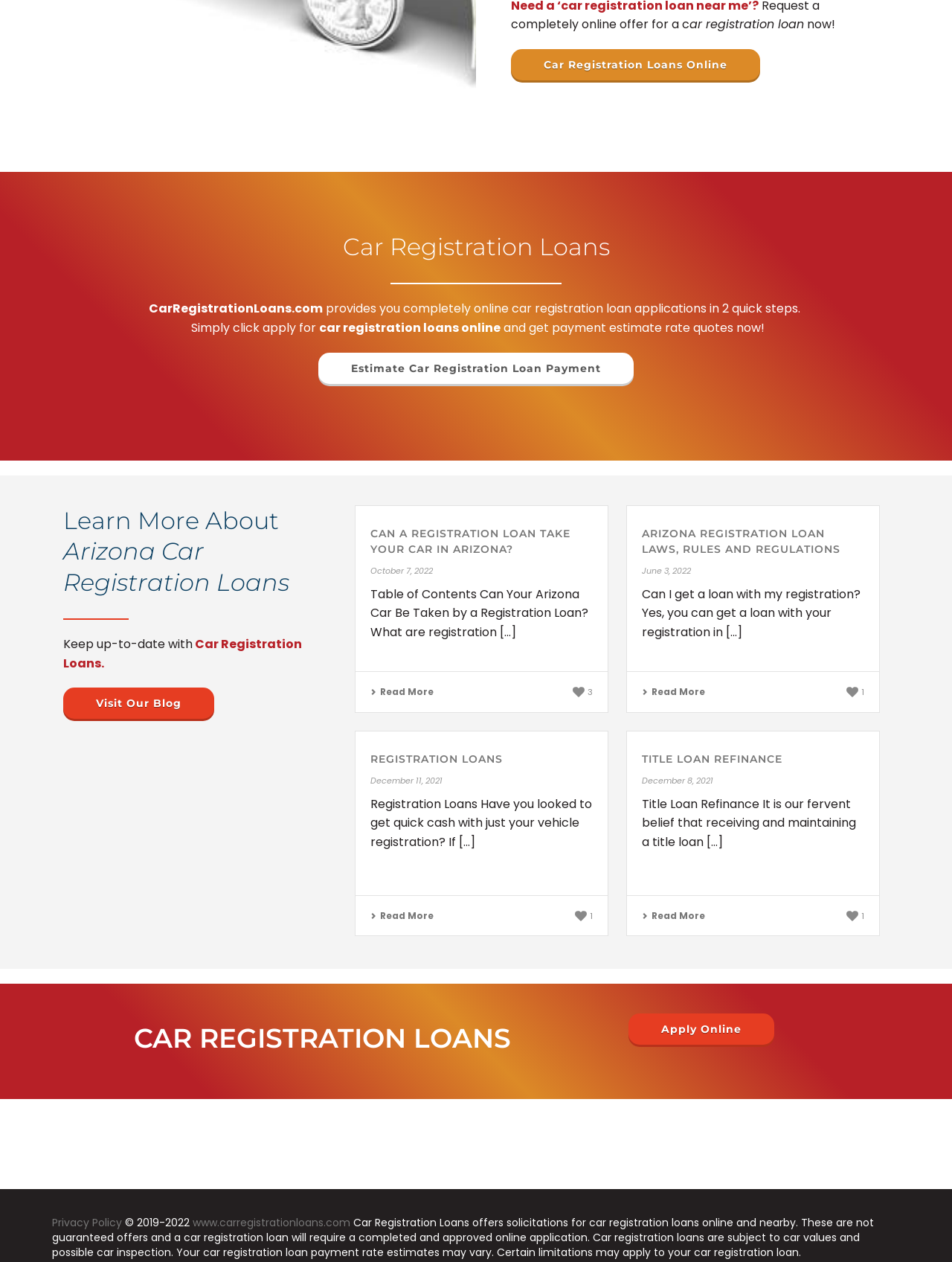Find the bounding box coordinates of the clickable element required to execute the following instruction: "Enter name in the text box". Provide the coordinates as four float numbers between 0 and 1, i.e., [left, top, right, bottom].

None